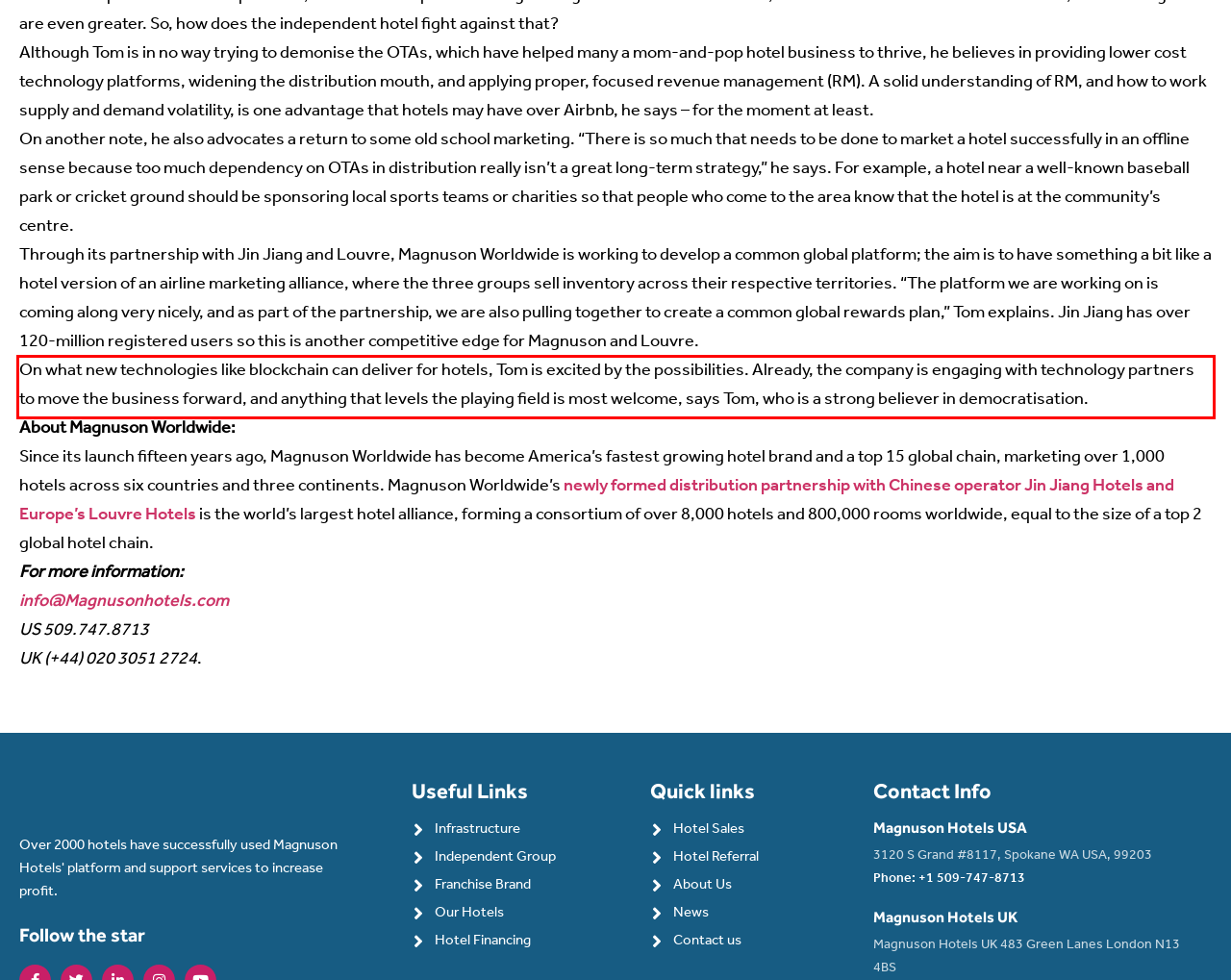Identify and extract the text within the red rectangle in the screenshot of the webpage.

On what new technologies like blockchain can deliver for hotels, Tom is excited by the possibilities. Already, the company is engaging with technology partners to move the business forward, and anything that levels the playing field is most welcome, says Tom, who is a strong believer in democratisation.